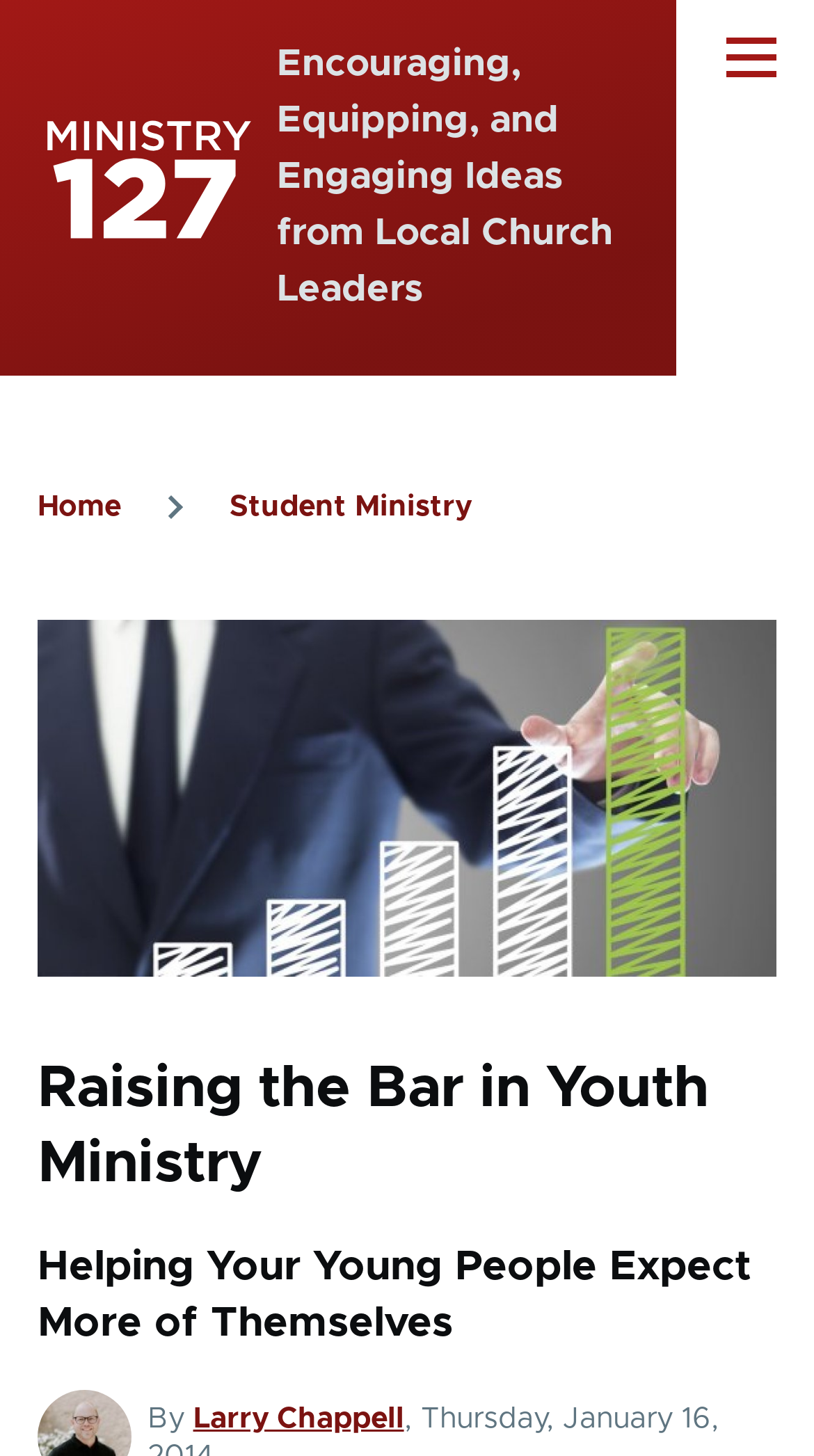Describe all visible elements and their arrangement on the webpage.

The webpage appears to be a blog or article page from a youth ministry website. At the top, there is a "Skip to main content" link, followed by a navigation menu with a "Home" link and an image. The main header section features a heading that reads "Encouraging, Equipping, and Engaging Ideas from Local Church Leaders". 

To the right of the header section, there is a "Main Menu" button that controls the navigation menu. Below the header section, there is a breadcrumb navigation section that displays the page's hierarchy, with links to "Home" and "Student Ministry". 

The main content of the page is an article titled "Raising the Bar in Youth Ministry", with a subheading "Helping Your Young People Expect More of Themselves". The article is written by Larry Chappell, as indicated by the byline at the bottom of the page. There is also an image on the page, although its content is not specified.